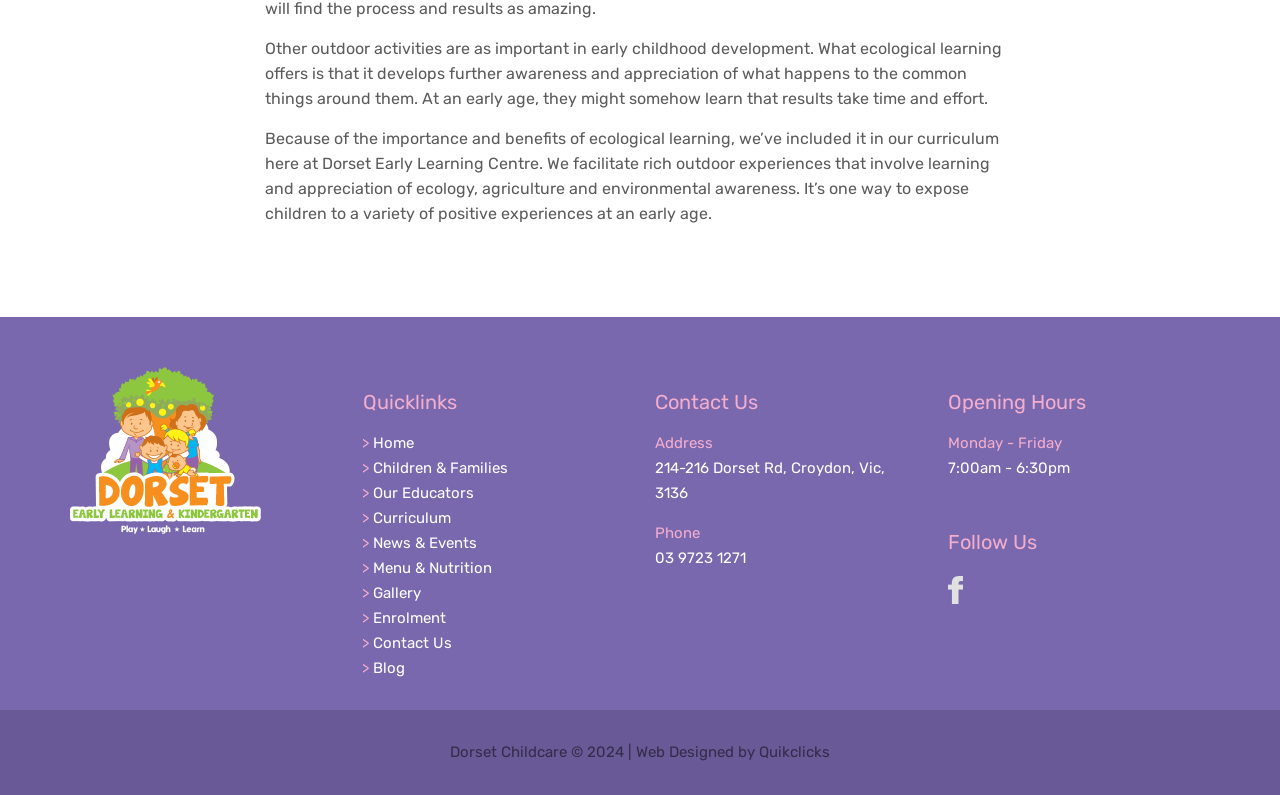Please identify the bounding box coordinates of the element's region that needs to be clicked to fulfill the following instruction: "View the 'Curriculum' page". The bounding box coordinates should consist of four float numbers between 0 and 1, i.e., [left, top, right, bottom].

[0.291, 0.641, 0.352, 0.663]